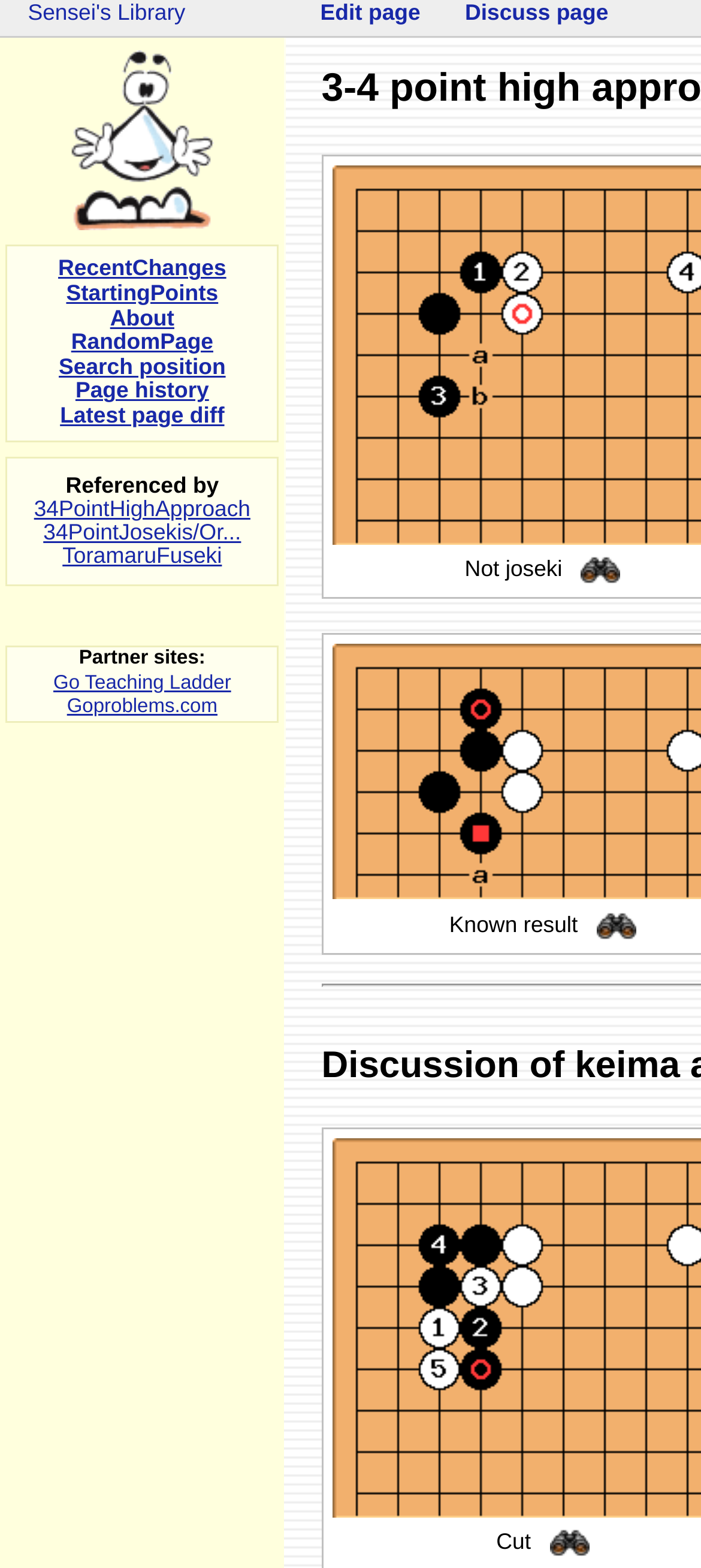Please find the bounding box coordinates for the clickable element needed to perform this instruction: "Search for a position".

[0.829, 0.351, 0.885, 0.376]